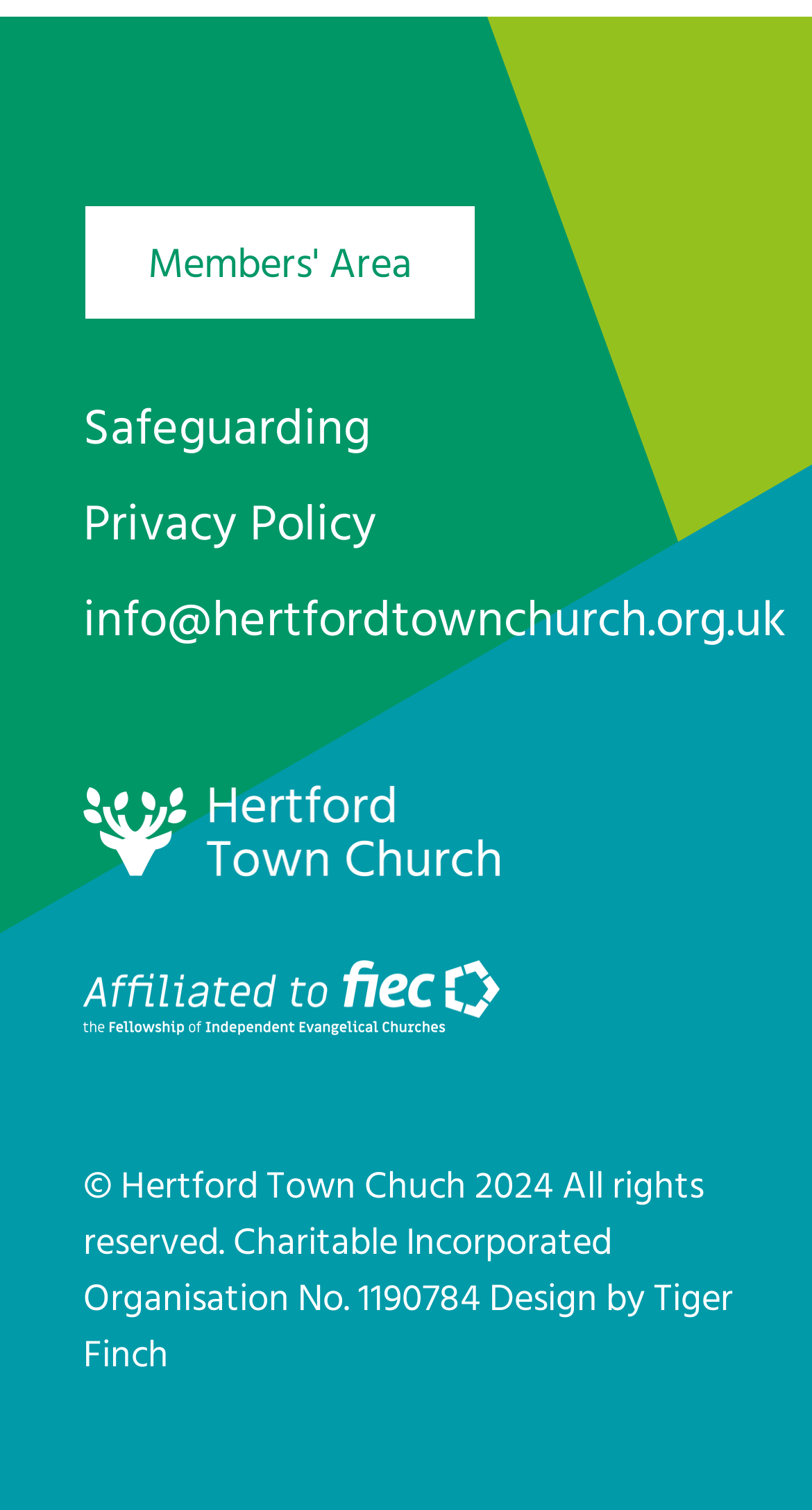What is the email address of the church?
Please look at the screenshot and answer in one word or a short phrase.

info@hertfordtownchurch.org.uk